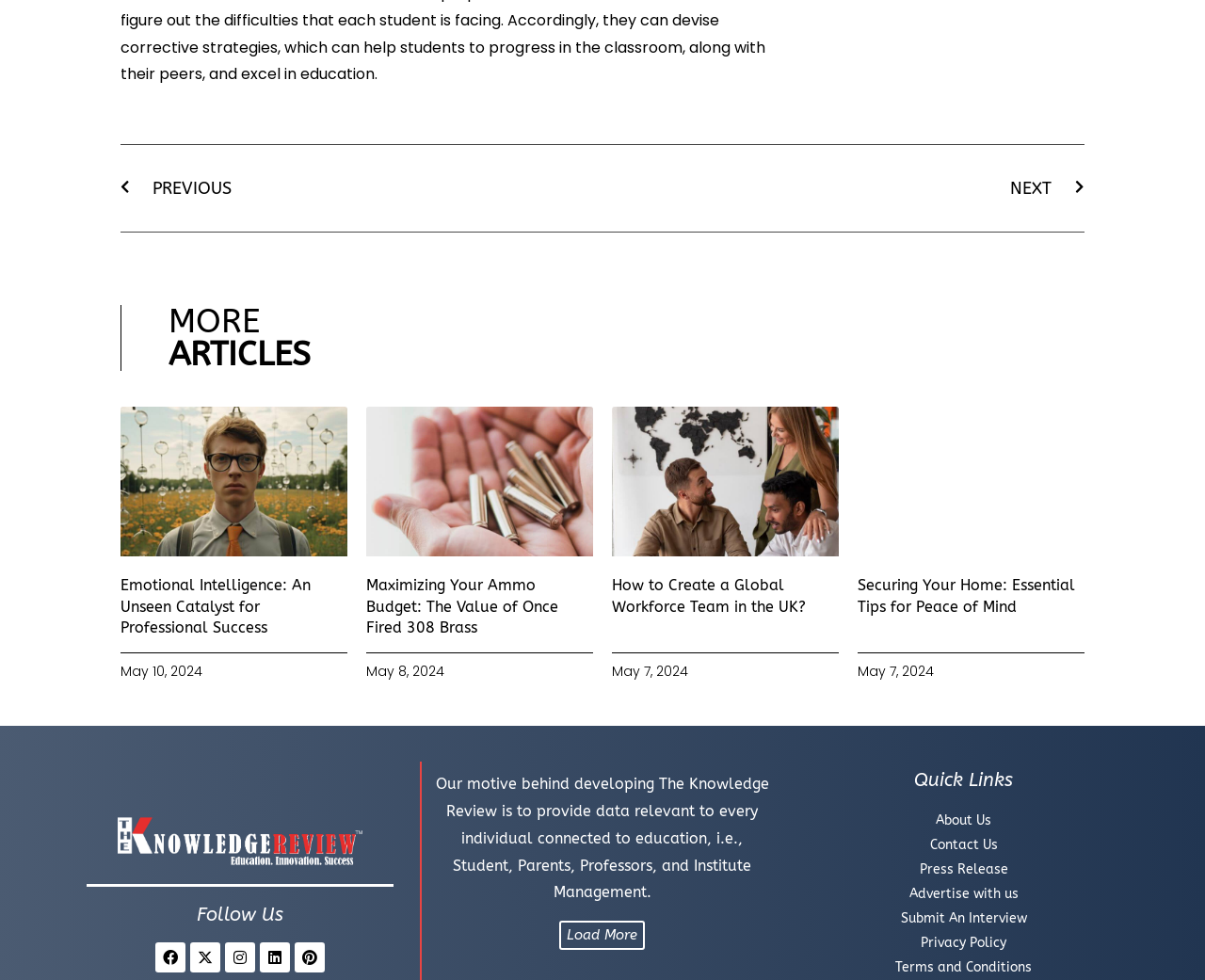Specify the bounding box coordinates of the element's area that should be clicked to execute the given instruction: "Read the article about Emotional Intelligence". The coordinates should be four float numbers between 0 and 1, i.e., [left, top, right, bottom].

[0.1, 0.415, 0.288, 0.704]